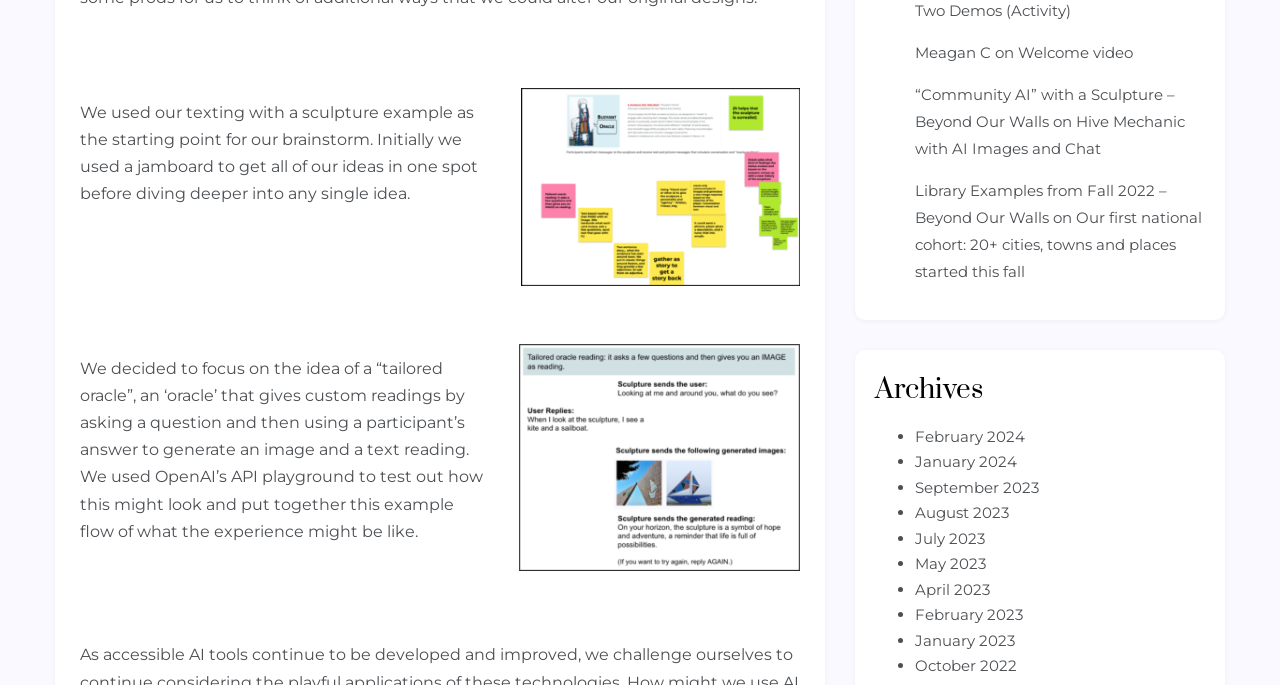Indicate the bounding box coordinates of the clickable region to achieve the following instruction: "Read '“Community AI” with a Sculpture – Beyond Our Walls'."

[0.715, 0.123, 0.918, 0.191]